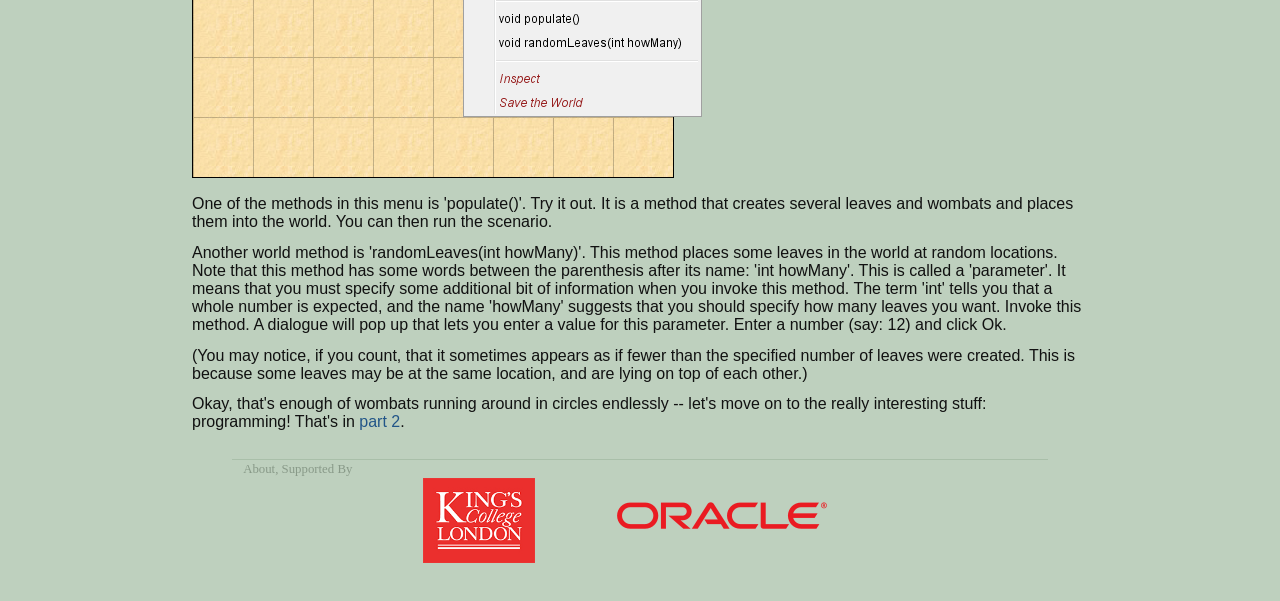Predict the bounding box of the UI element based on the description: "part 2". The coordinates should be four float numbers between 0 and 1, formatted as [left, top, right, bottom].

[0.281, 0.688, 0.313, 0.716]